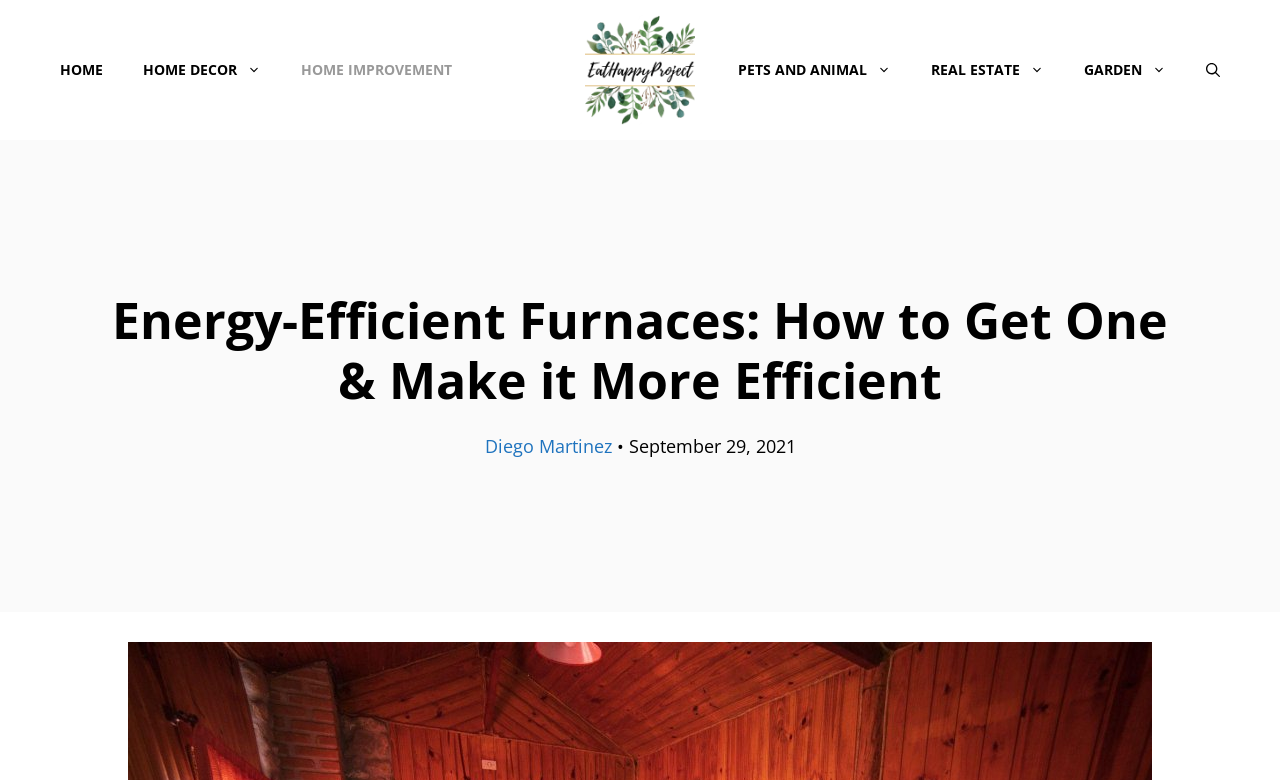Using the details from the image, please elaborate on the following question: Who is the author of the article?

I found the author's name by looking at the link element below the main heading, which contains the text 'Diego Martinez'.